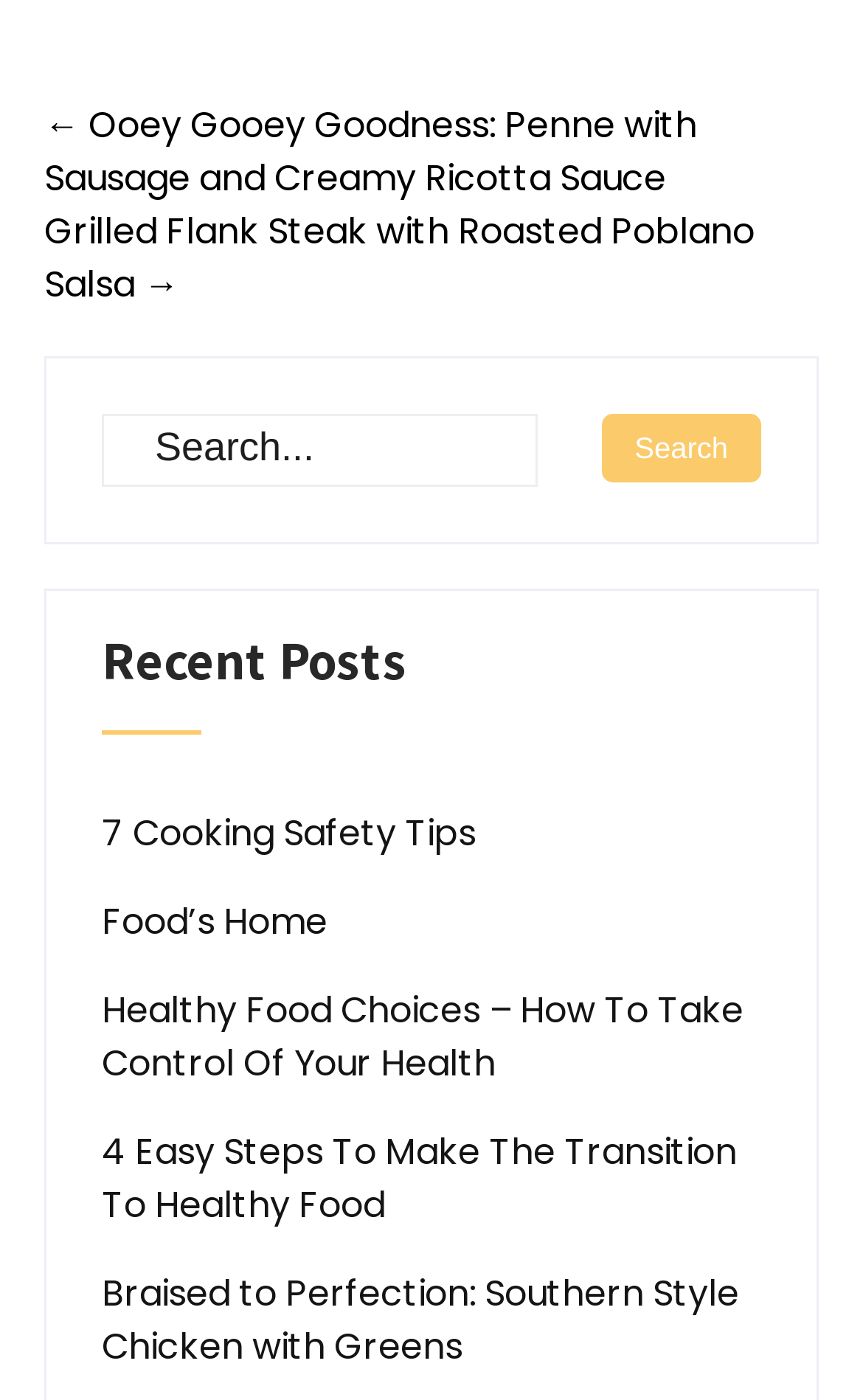What is the theme of the website?
Based on the visual details in the image, please answer the question thoroughly.

I inferred the theme of the website by looking at the content of the recent posts and the navigation links, which suggest that the website is related to food and cooking.